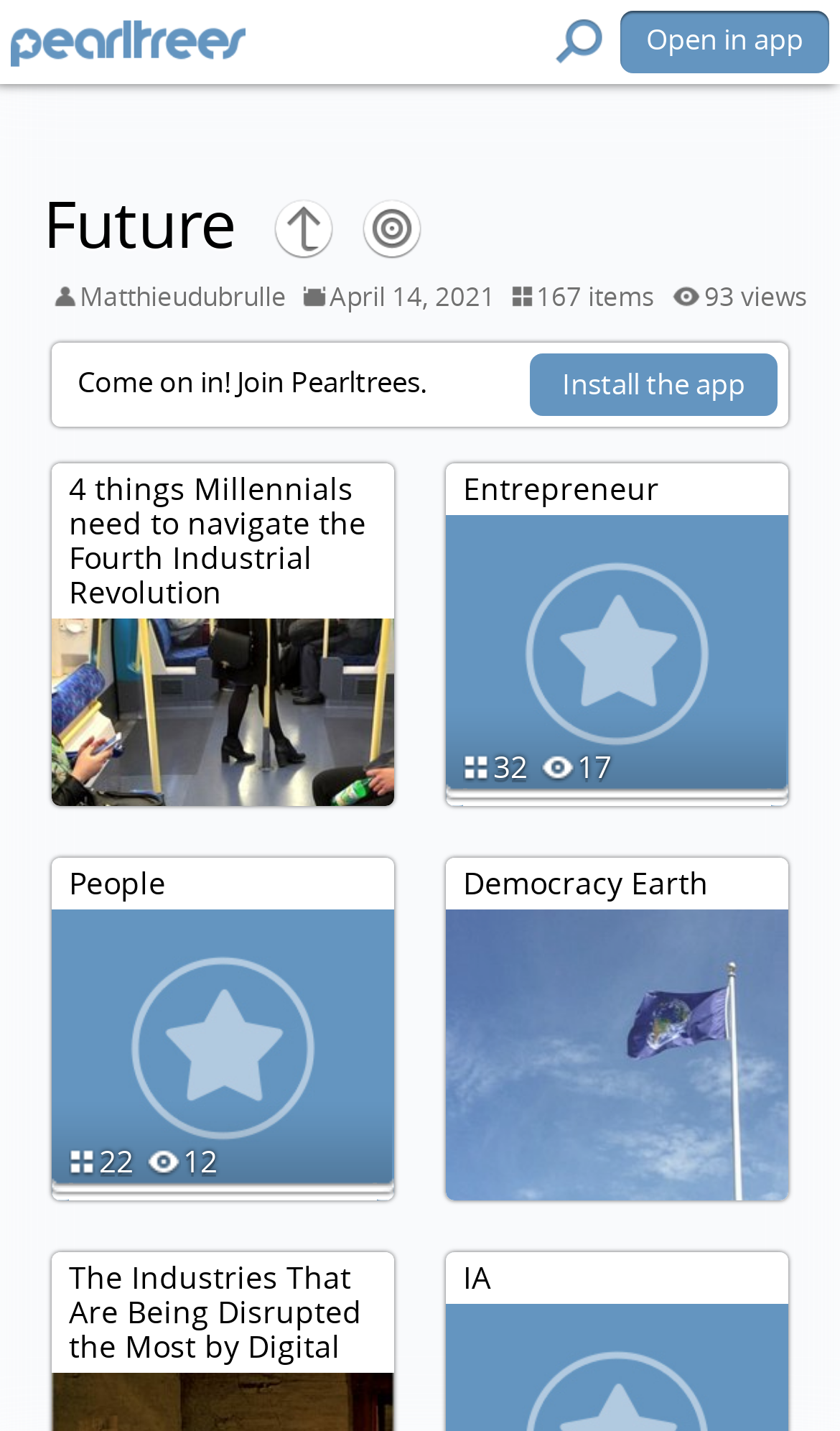How many items are there?
Based on the screenshot, answer the question with a single word or phrase.

167